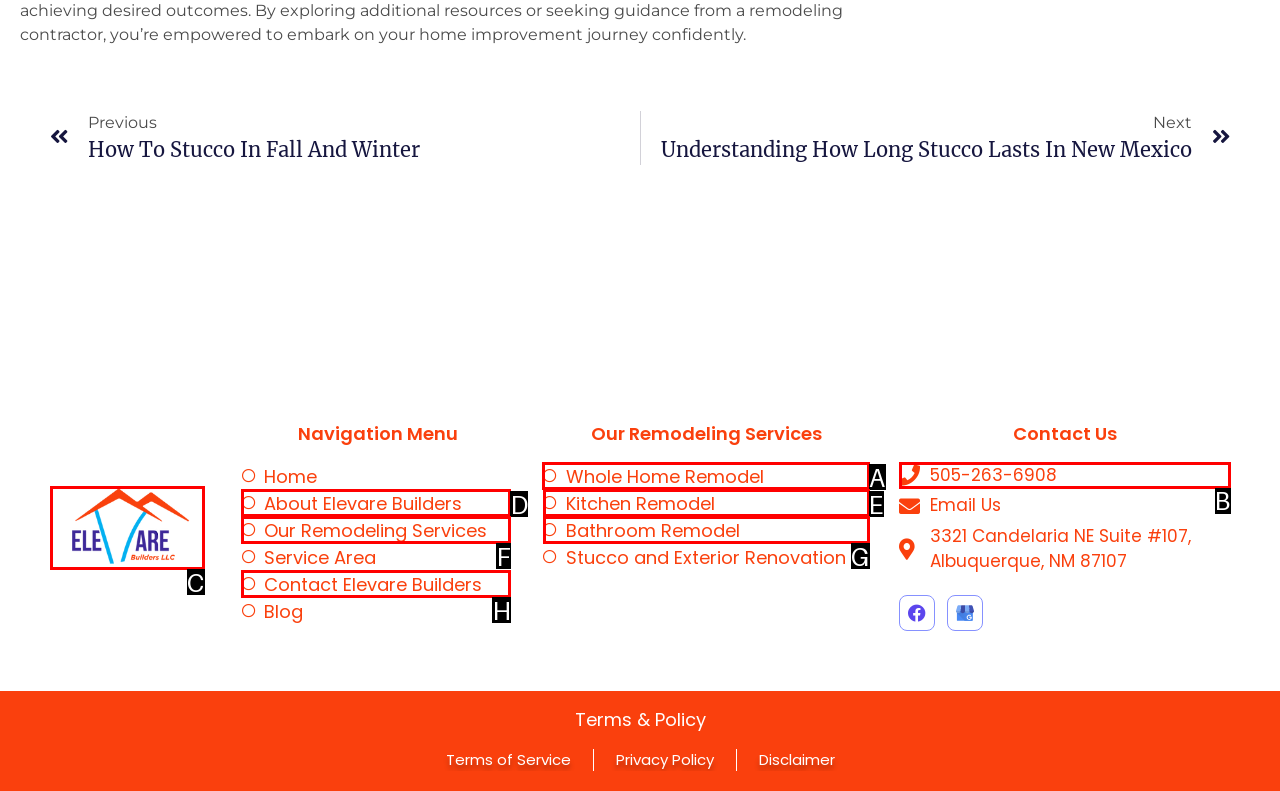Identify the correct HTML element to click to accomplish this task: Read about whole home remodel
Respond with the letter corresponding to the correct choice.

A